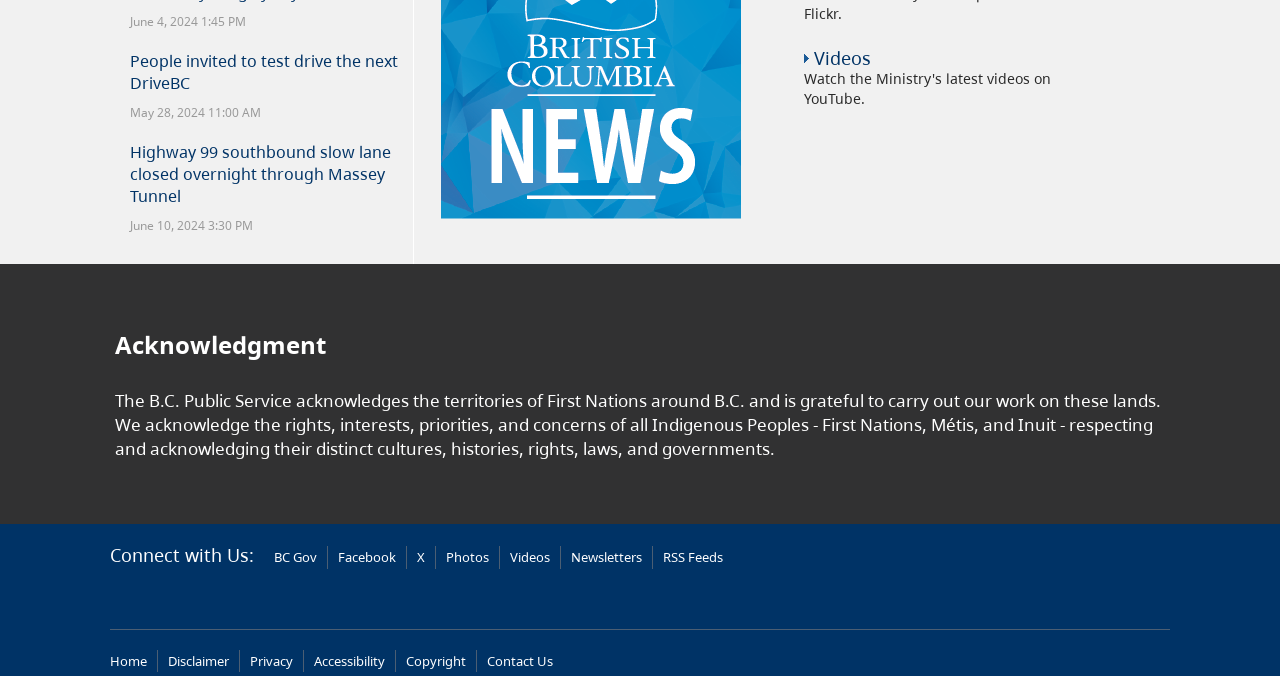Identify the bounding box coordinates of the section that should be clicked to achieve the task described: "Click on 'Highway 99 southbound slow lane closed overnight through Massey Tunnel'".

[0.102, 0.209, 0.305, 0.307]